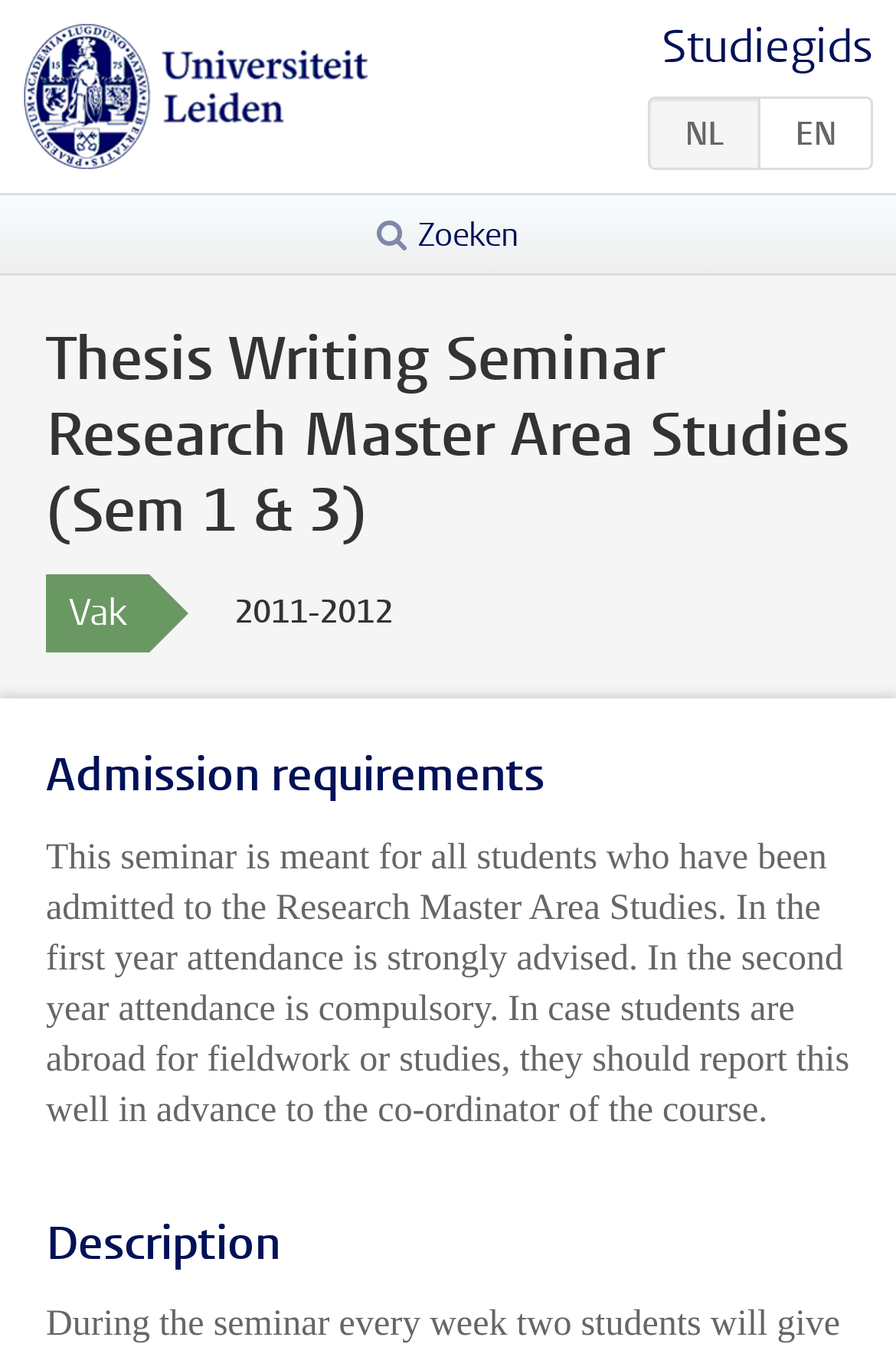What is the attendance requirement for the second year?
Look at the screenshot and respond with one word or a short phrase.

Compulsory